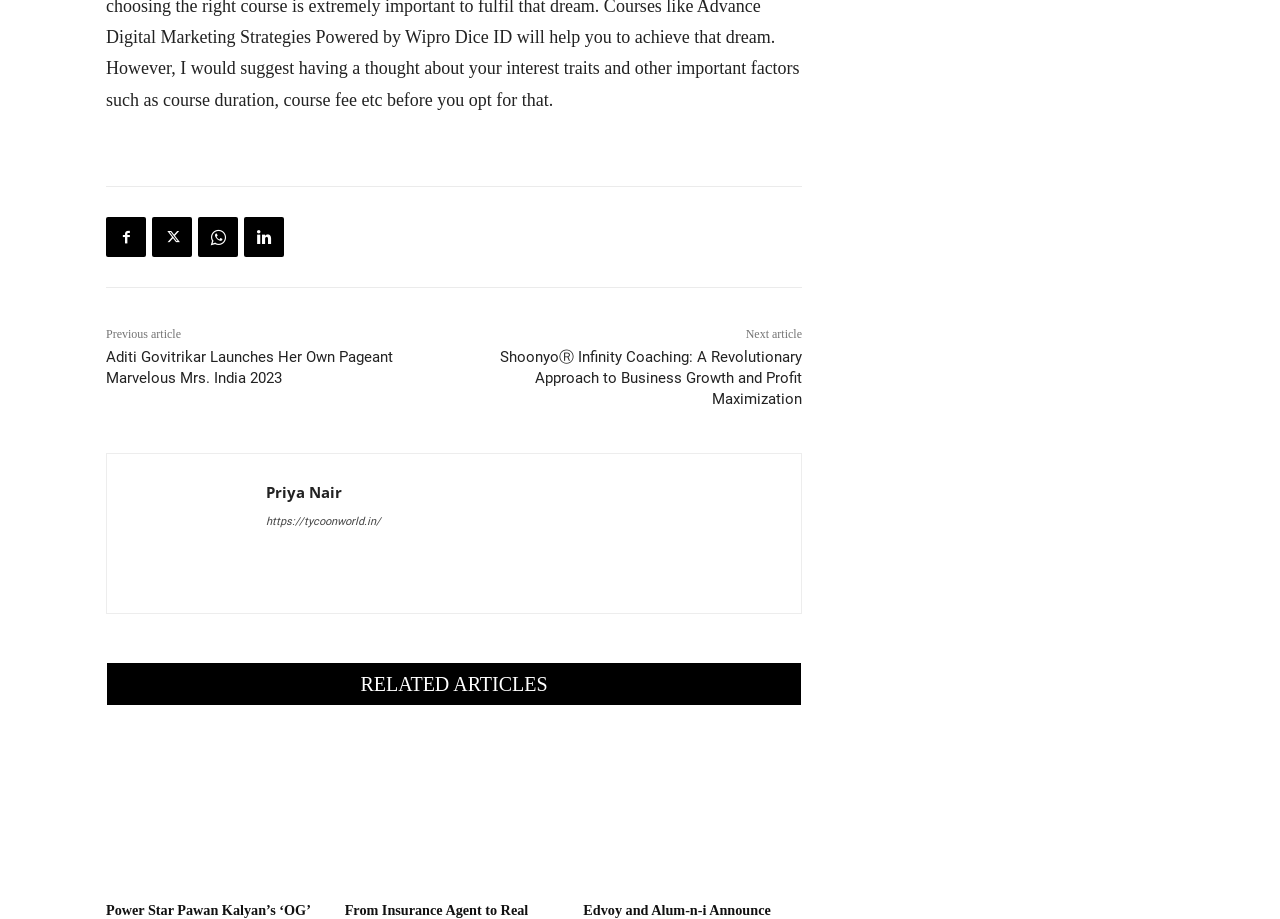Give the bounding box coordinates for the element described by: "parent_node: Priya Nair title="Priya Nair"".

[0.1, 0.517, 0.191, 0.644]